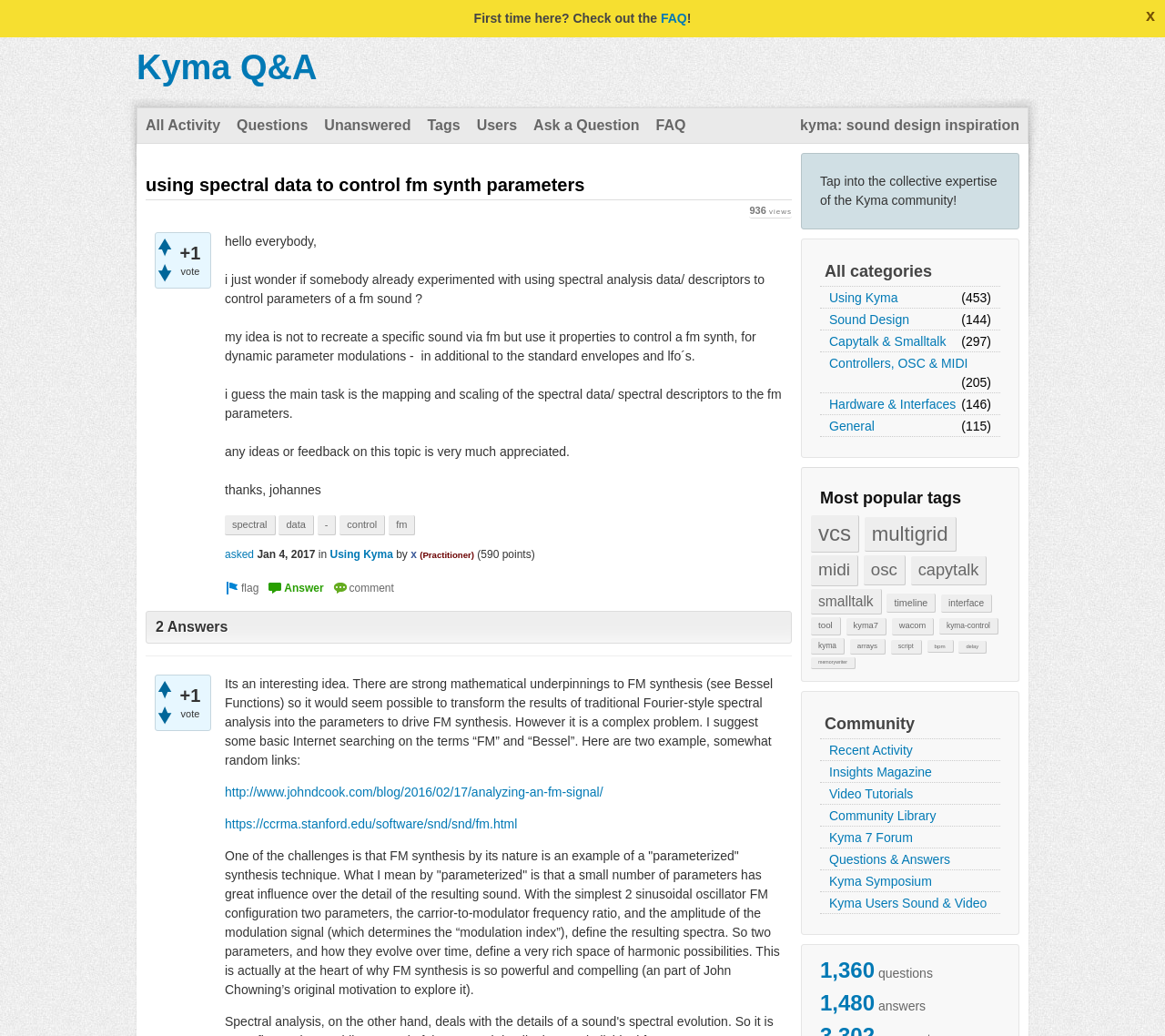Please find and generate the text of the main header of the webpage.

using spectral data to control fm synth parameters